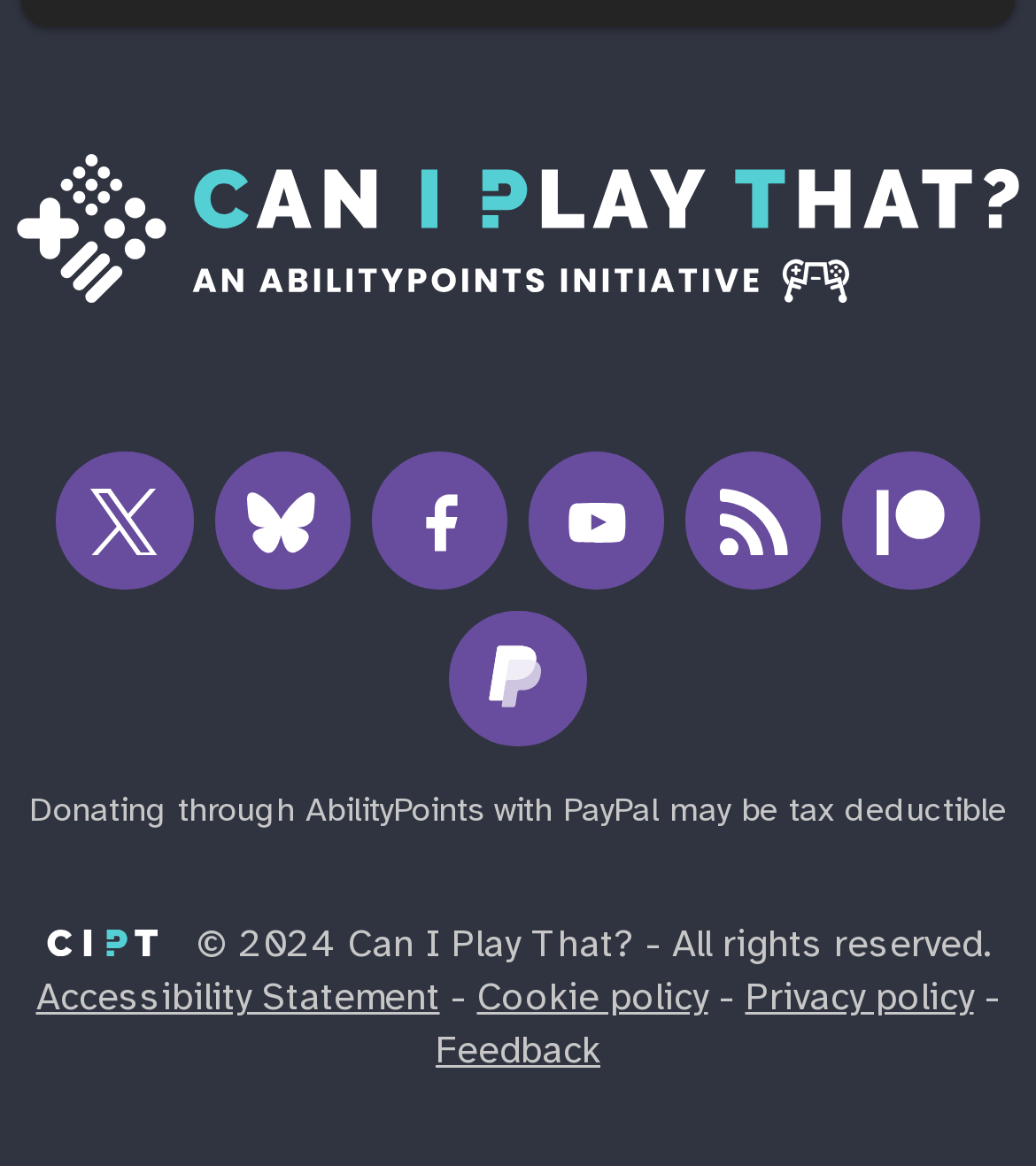What is the copyright year of the webpage?
Based on the screenshot, respond with a single word or phrase.

2024